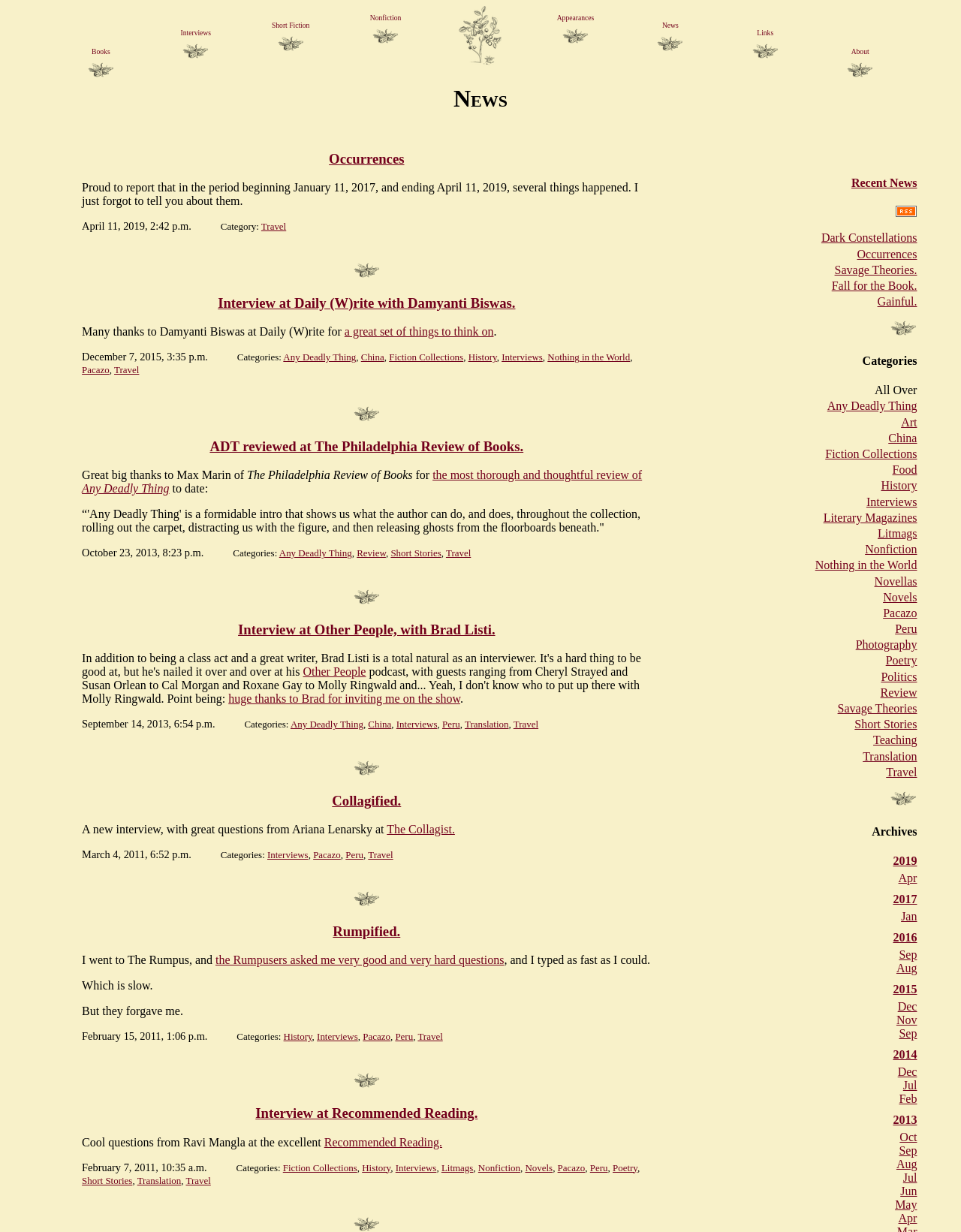Given the webpage screenshot, identify the bounding box of the UI element that matches this description: "Short Fiction".

[0.253, 0.017, 0.352, 0.043]